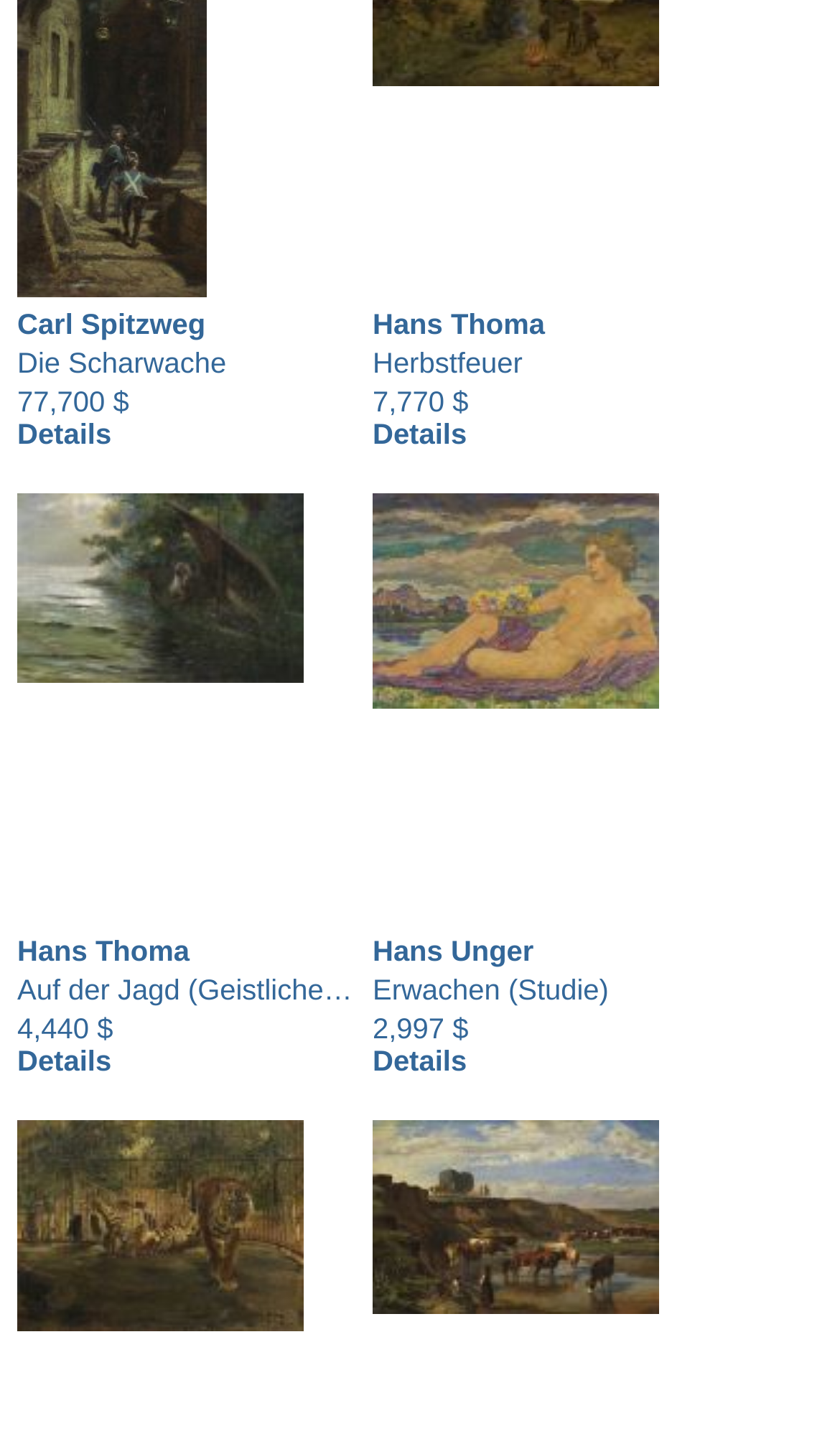Determine the bounding box coordinates for the area you should click to complete the following instruction: "View details of Carl Spitzweg".

[0.021, 0.213, 0.245, 0.235]